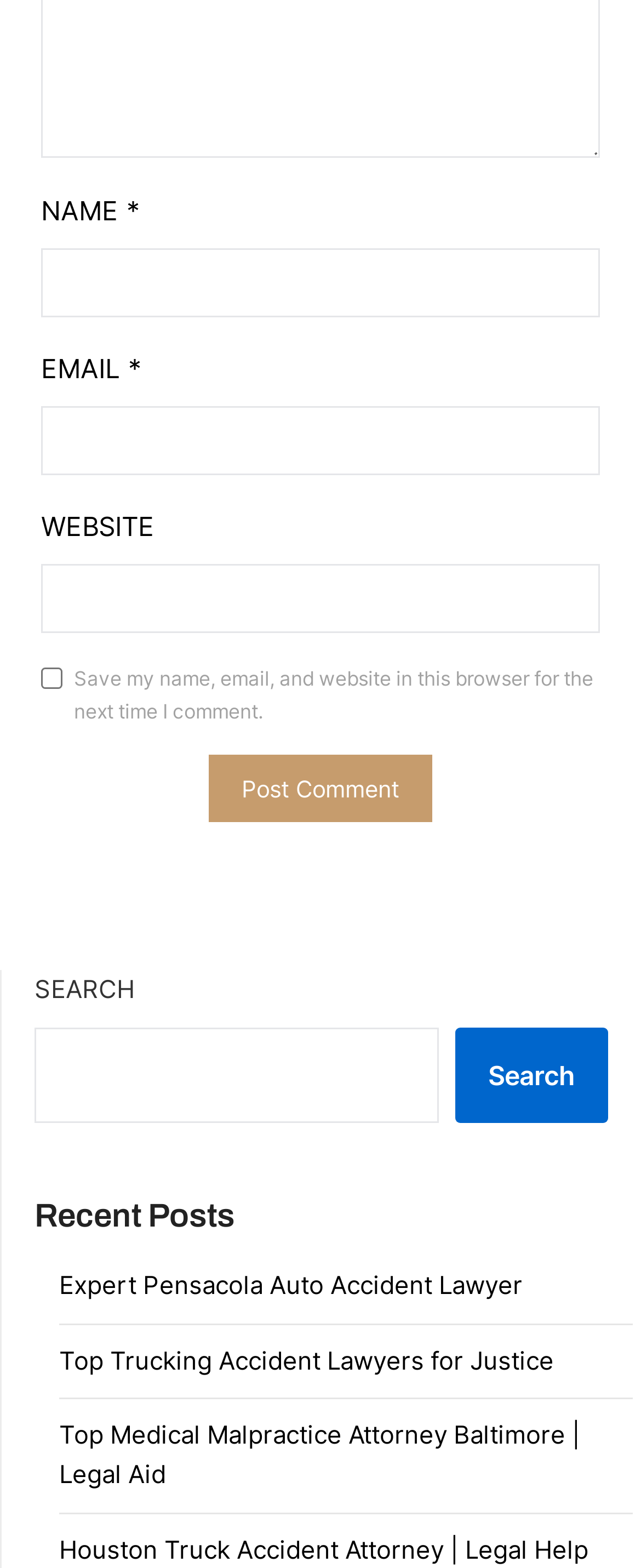How many textboxes are there?
From the screenshot, provide a brief answer in one word or phrase.

3